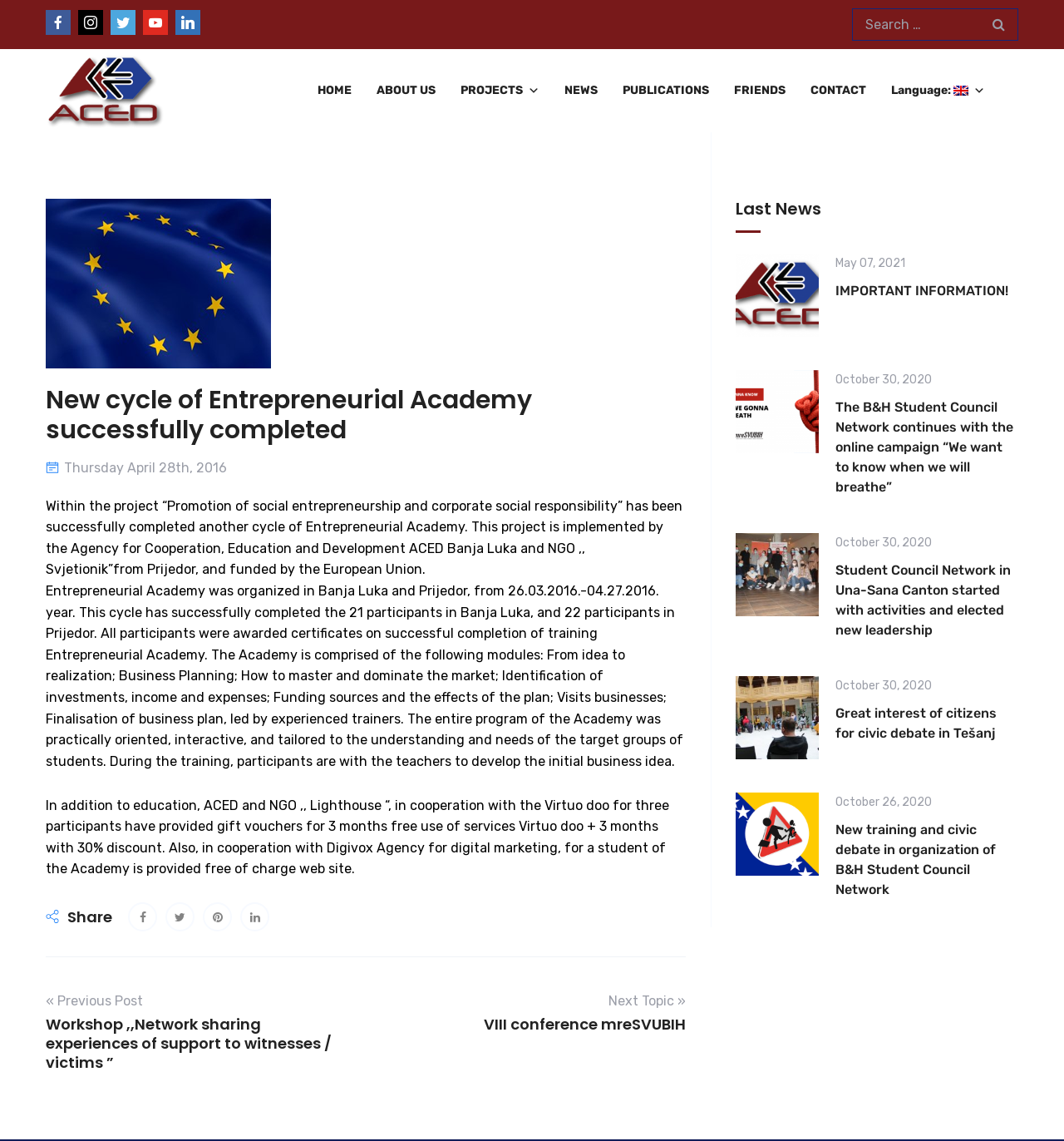Please provide the bounding box coordinates for the element that needs to be clicked to perform the following instruction: "Go to Trex Stats page". The coordinates should be given as four float numbers between 0 and 1, i.e., [left, top, right, bottom].

None